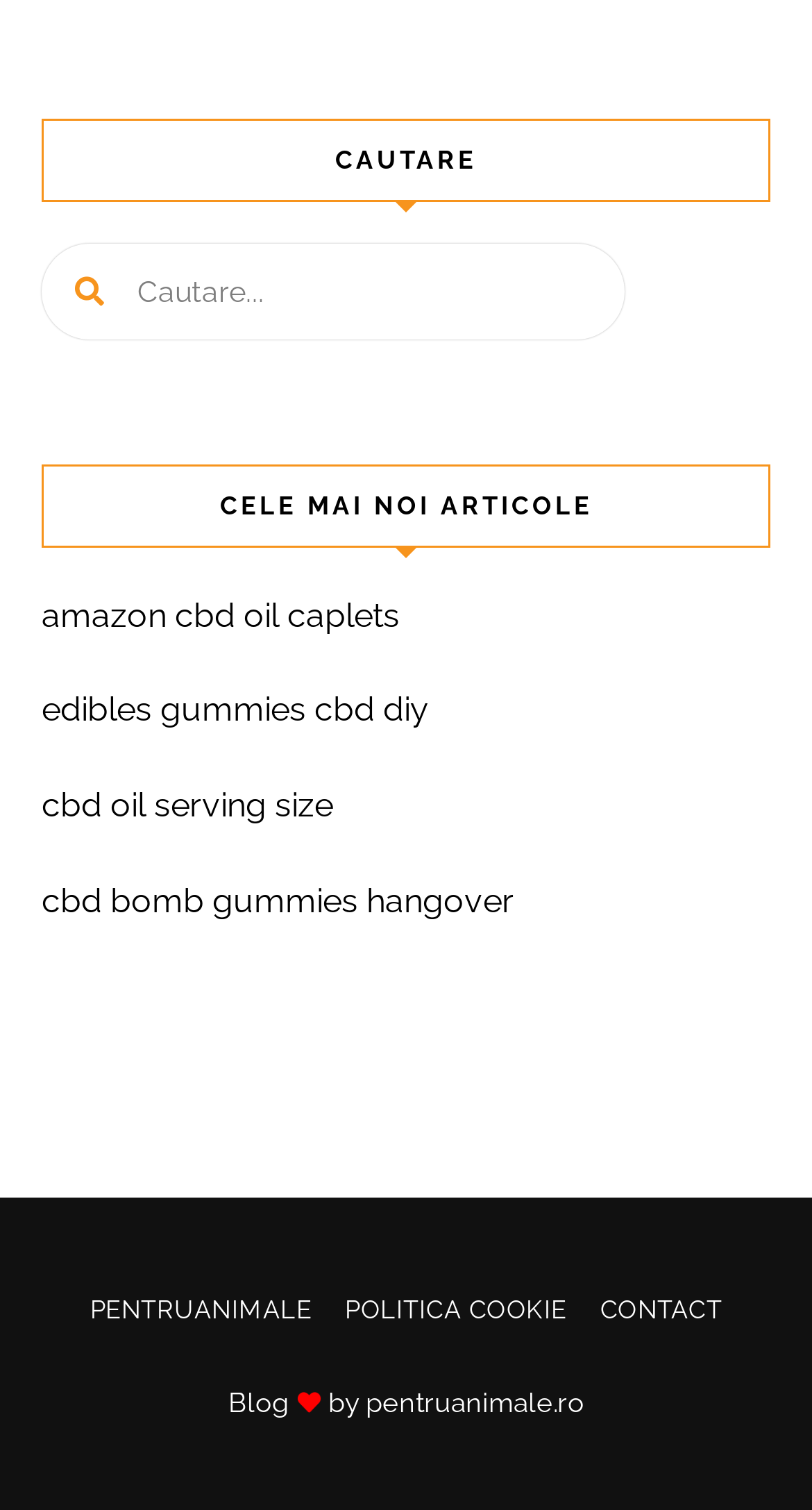Please identify the bounding box coordinates of the element's region that should be clicked to execute the following instruction: "read the article about amazon cbd oil caplets". The bounding box coordinates must be four float numbers between 0 and 1, i.e., [left, top, right, bottom].

[0.051, 0.394, 0.492, 0.42]